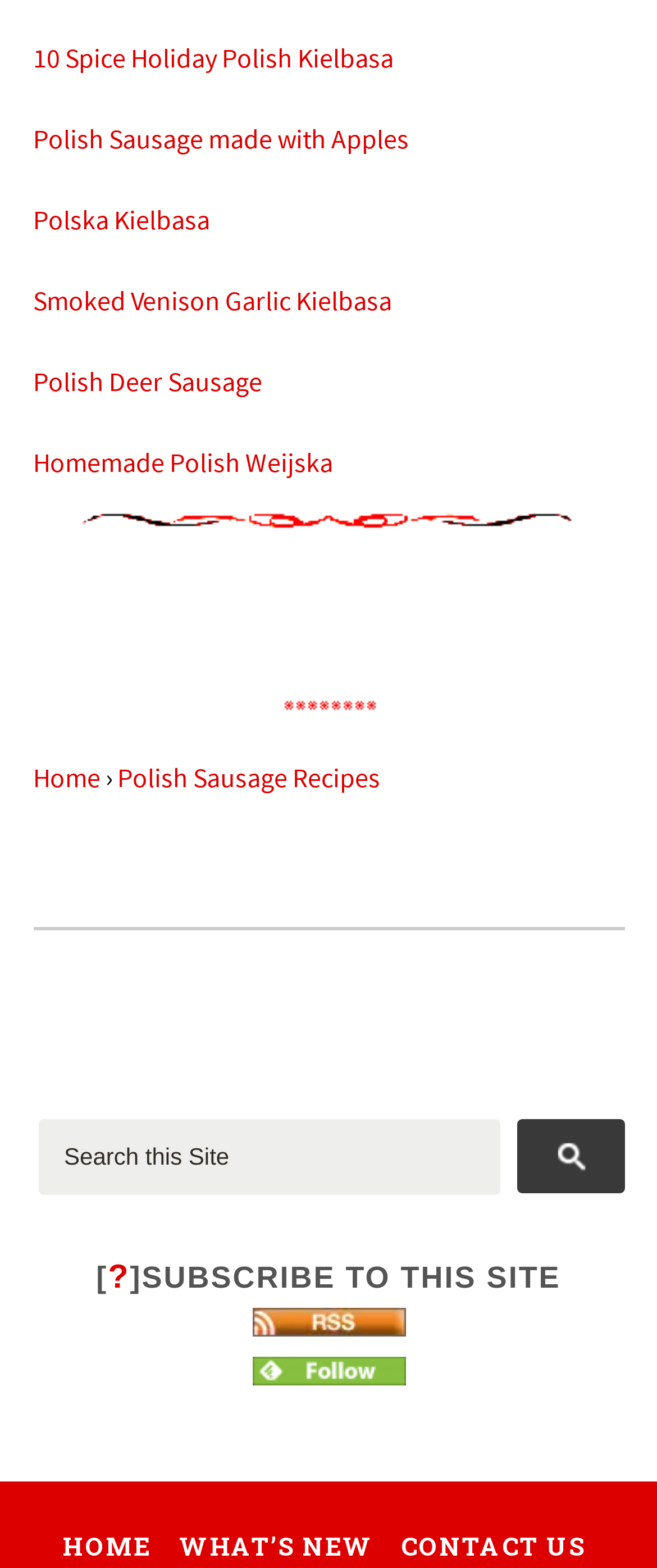What is the symbol next to the 'Home' link?
Provide a detailed and extensive answer to the question.

Next to the 'Home' link, there is a symbol '›', which is often used to indicate a dropdown menu or a submenu.